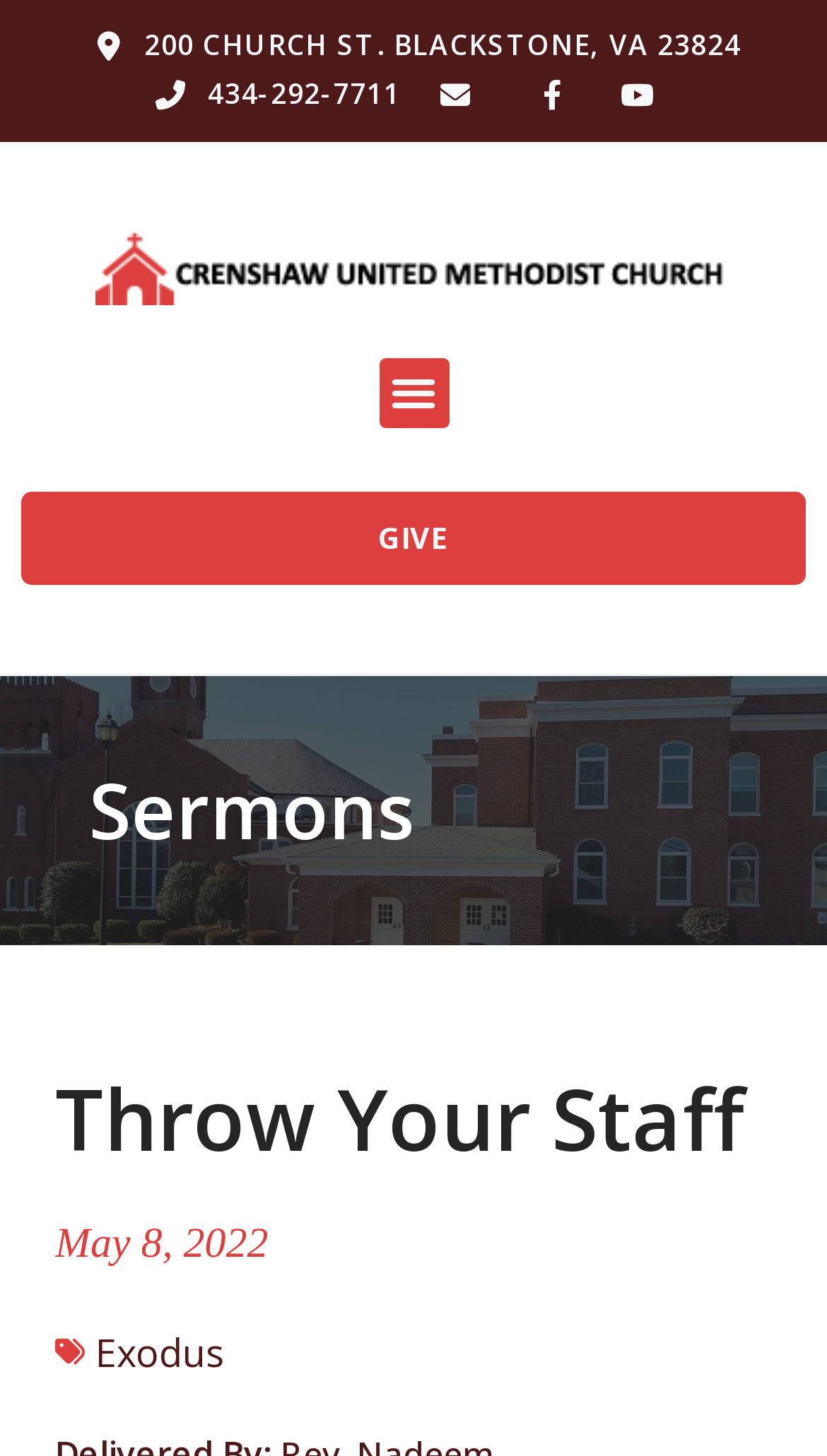Answer succinctly with a single word or phrase:
What is the phone number of the church?

434-292-7711